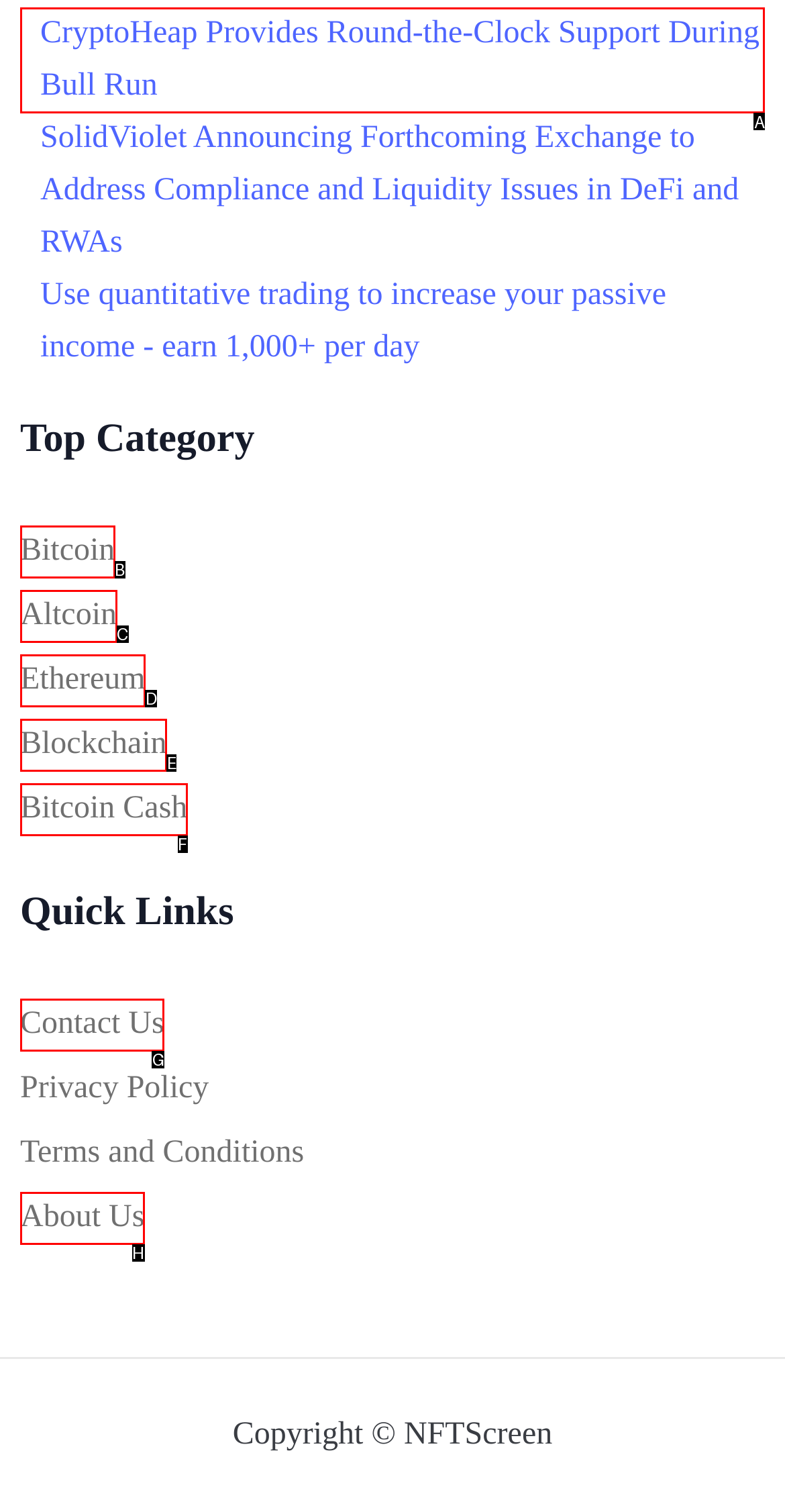Please indicate which HTML element to click in order to fulfill the following task: Click on the 'CryptoHeap Provides Round-the-Clock Support During Bull Run' news link Respond with the letter of the chosen option.

A